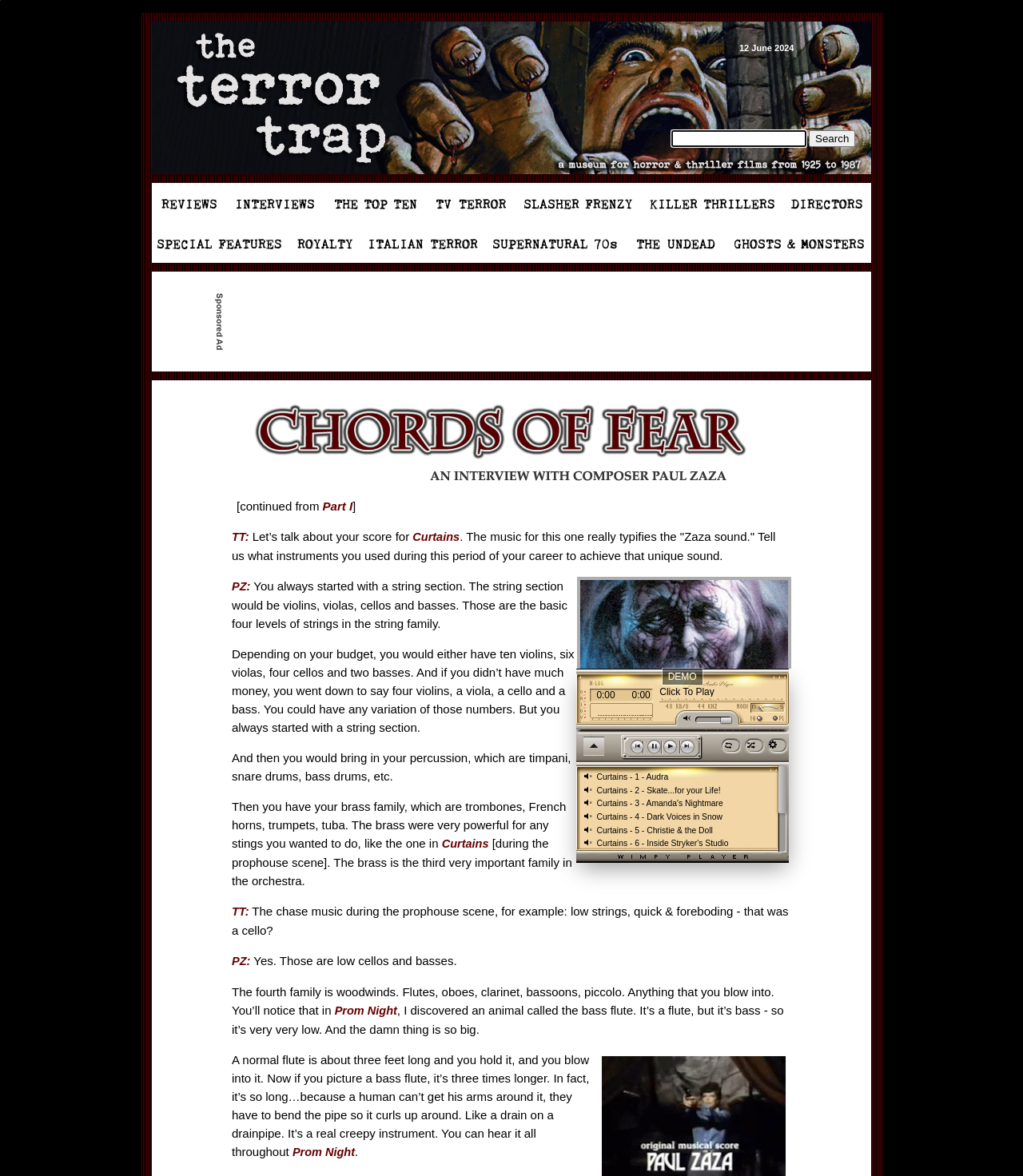Locate the bounding box of the UI element described by: "Part I" in the given webpage screenshot.

[0.315, 0.425, 0.345, 0.436]